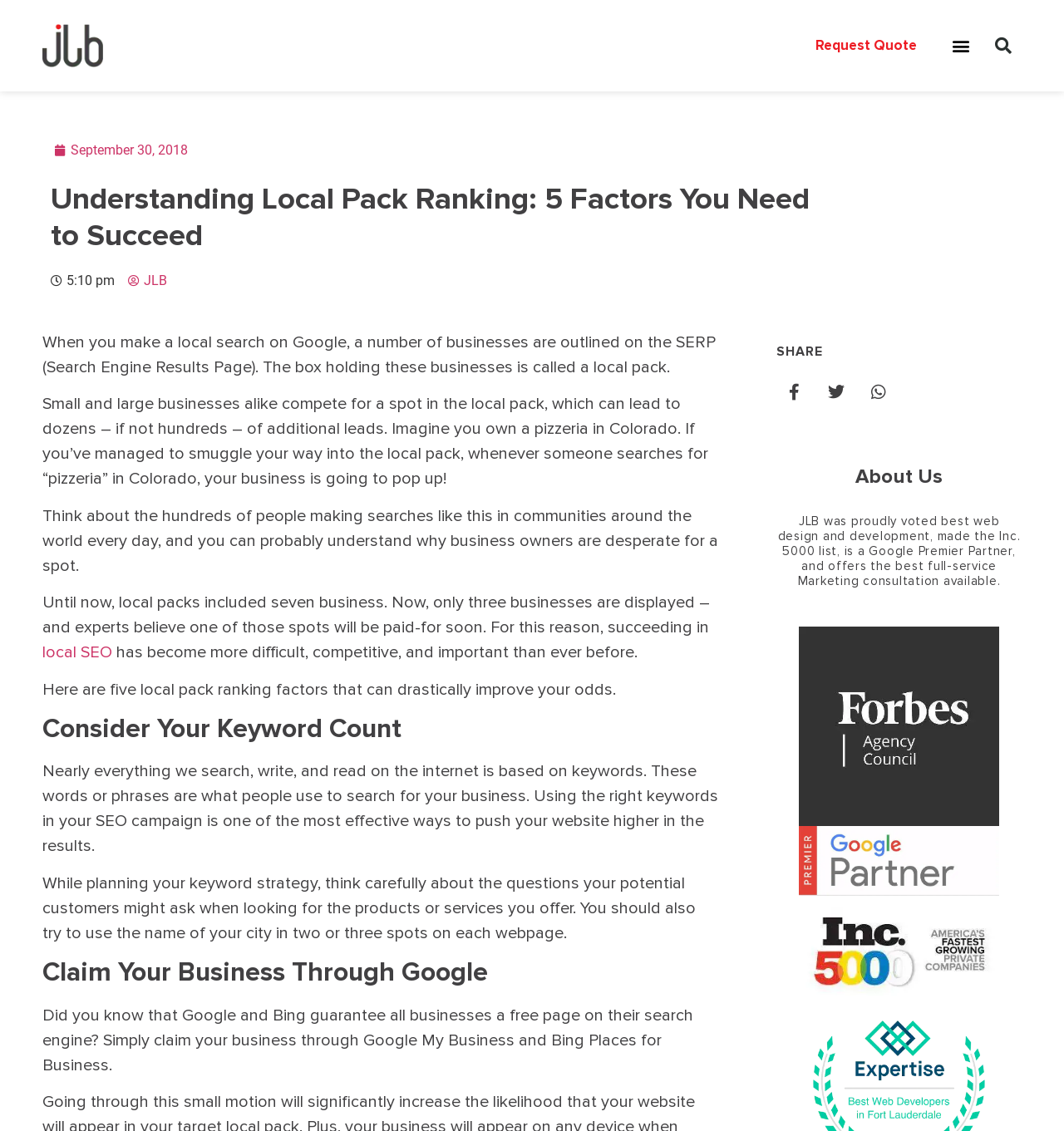From the image, can you give a detailed response to the question below:
How many businesses are displayed in the local pack now?

According to the webpage, until now, local packs included seven business, but now, only three businesses are displayed, and experts believe one of those spots will be paid-for soon.